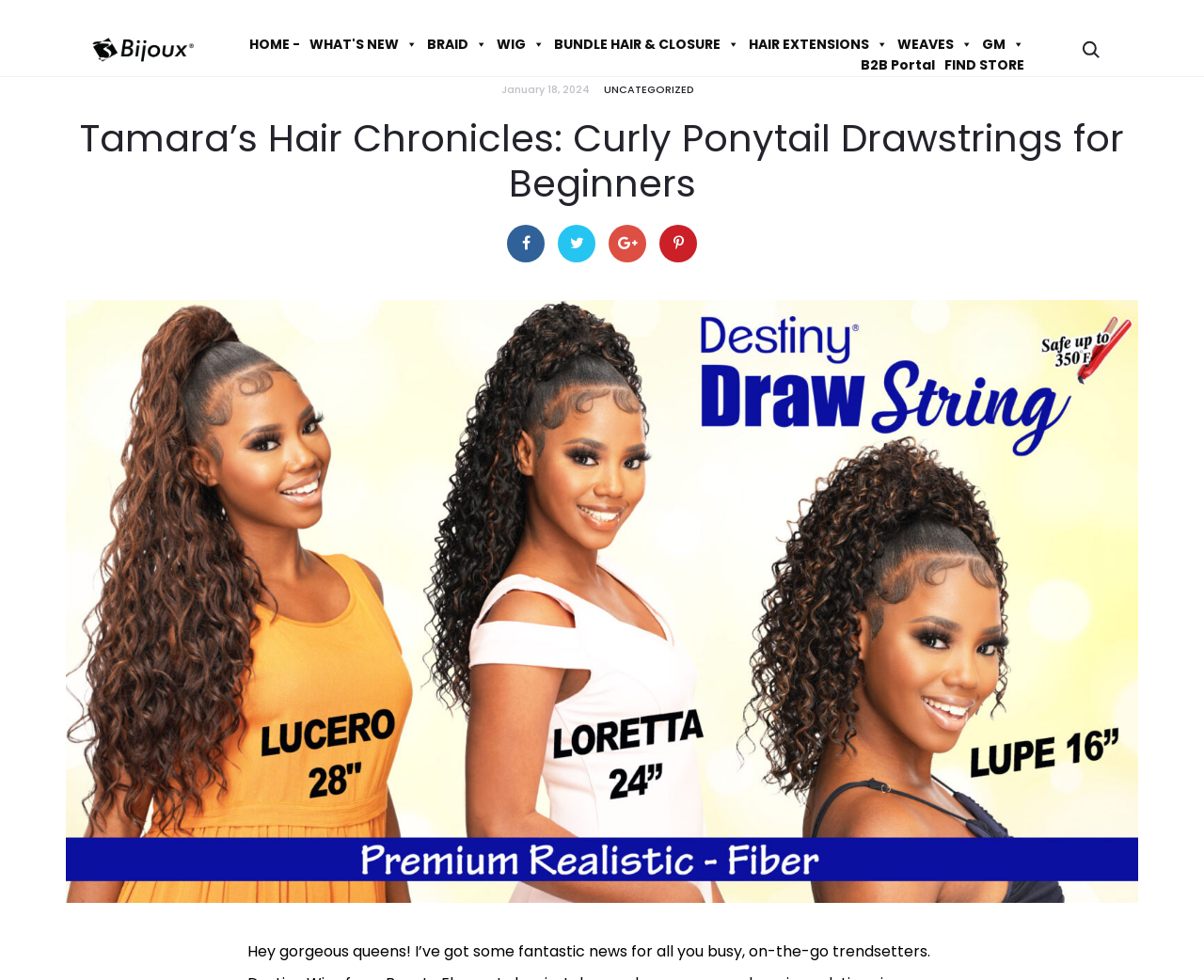Using the provided element description: "BRAID", identify the bounding box coordinates. The coordinates should be four floats between 0 and 1 in the order [left, top, right, bottom].

[0.354, 0.035, 0.404, 0.055]